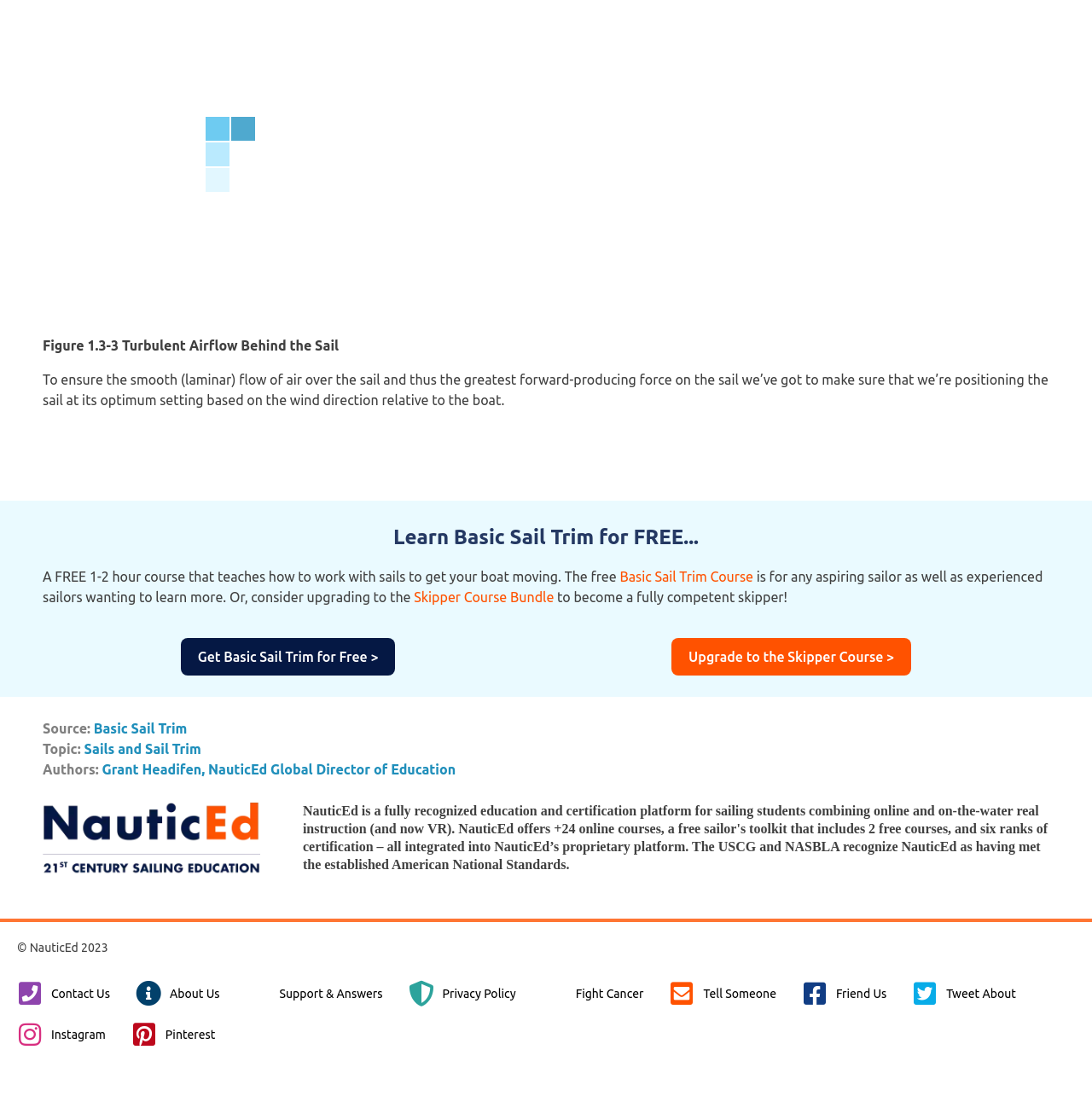Identify the bounding box of the HTML element described here: "Fight Cancer". Provide the coordinates as four float numbers between 0 and 1: [left, top, right, bottom].

[0.496, 0.89, 0.589, 0.913]